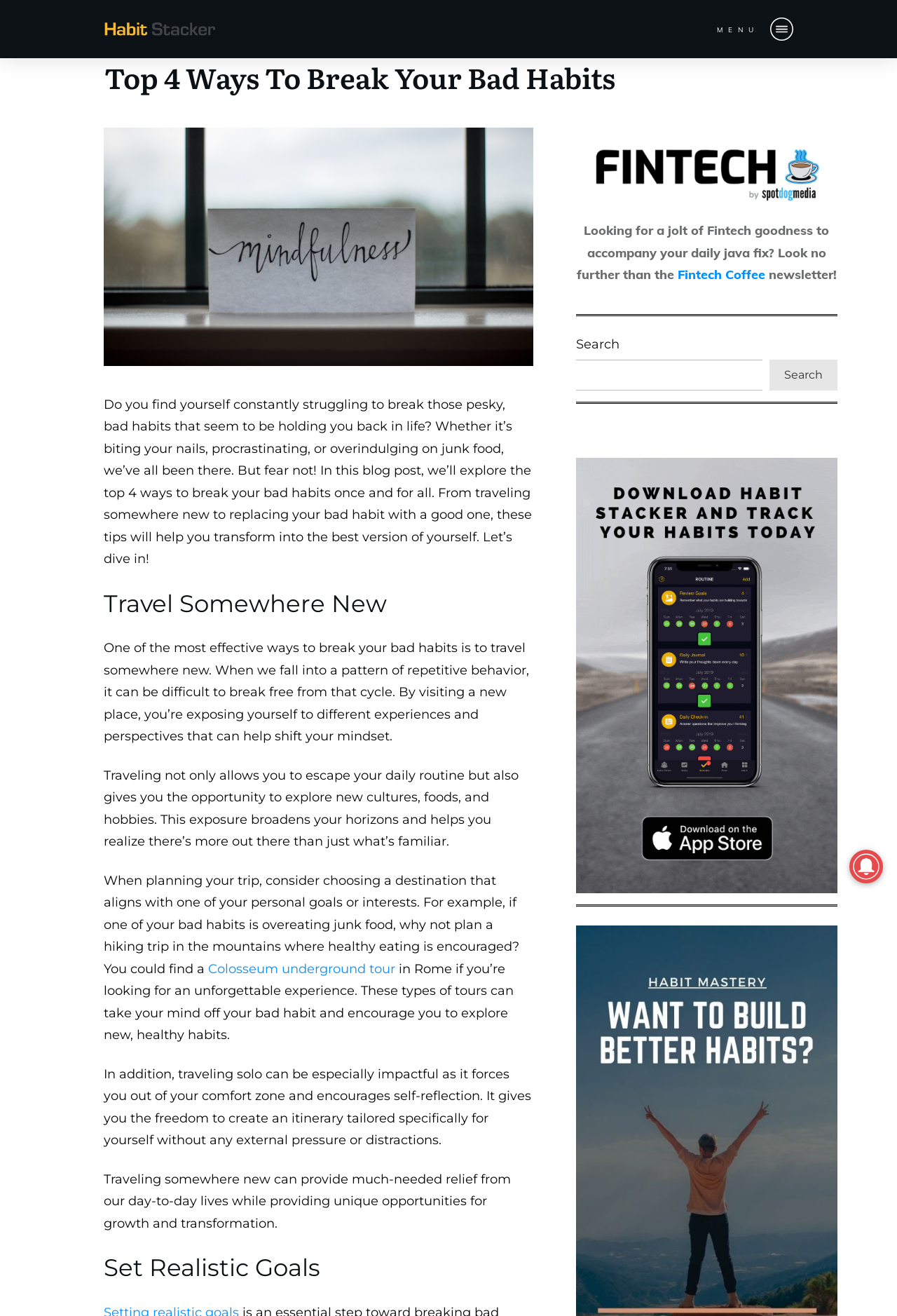Please determine the bounding box coordinates of the area that needs to be clicked to complete this task: 'Share this post on LinkedIn'. The coordinates must be four float numbers between 0 and 1, formatted as [left, top, right, bottom].

[0.734, 0.637, 0.857, 0.658]